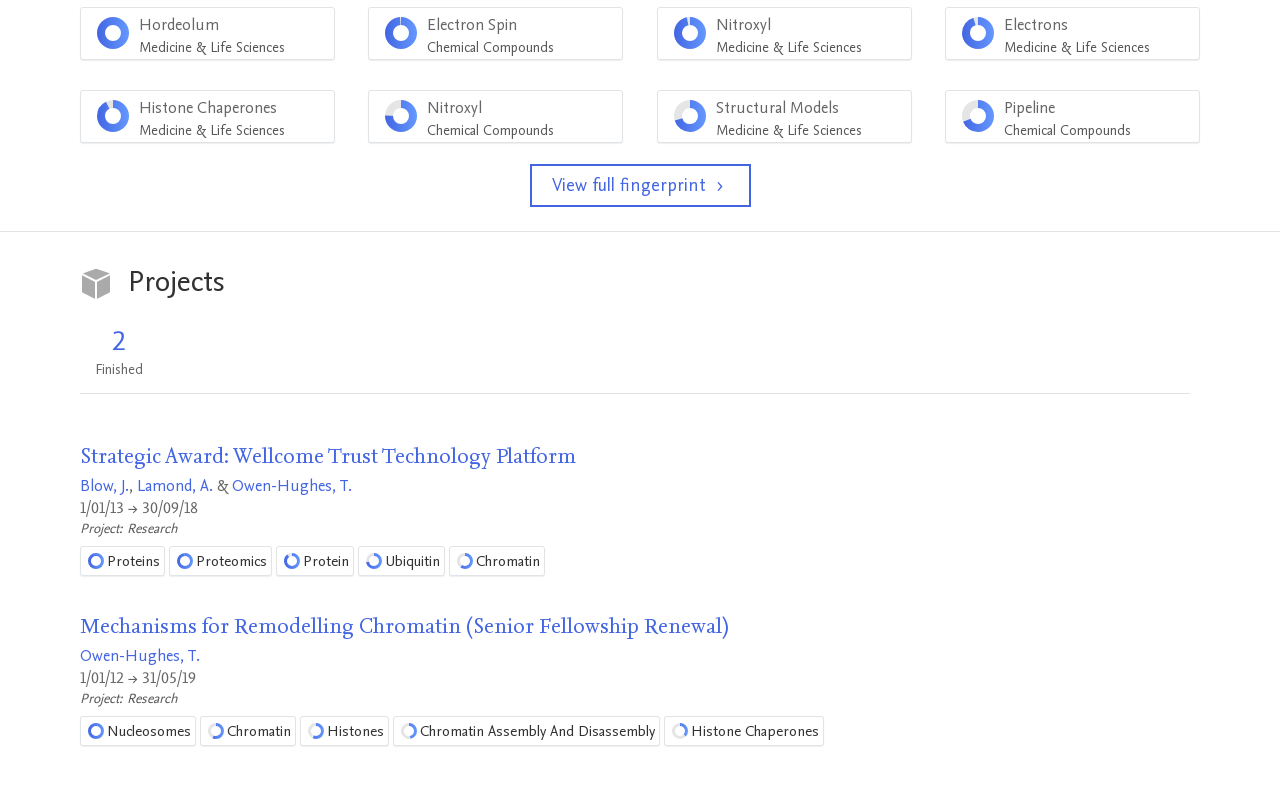Using the webpage screenshot, locate the HTML element that fits the following description and provide its bounding box: "2".

[0.074, 0.407, 0.112, 0.454]